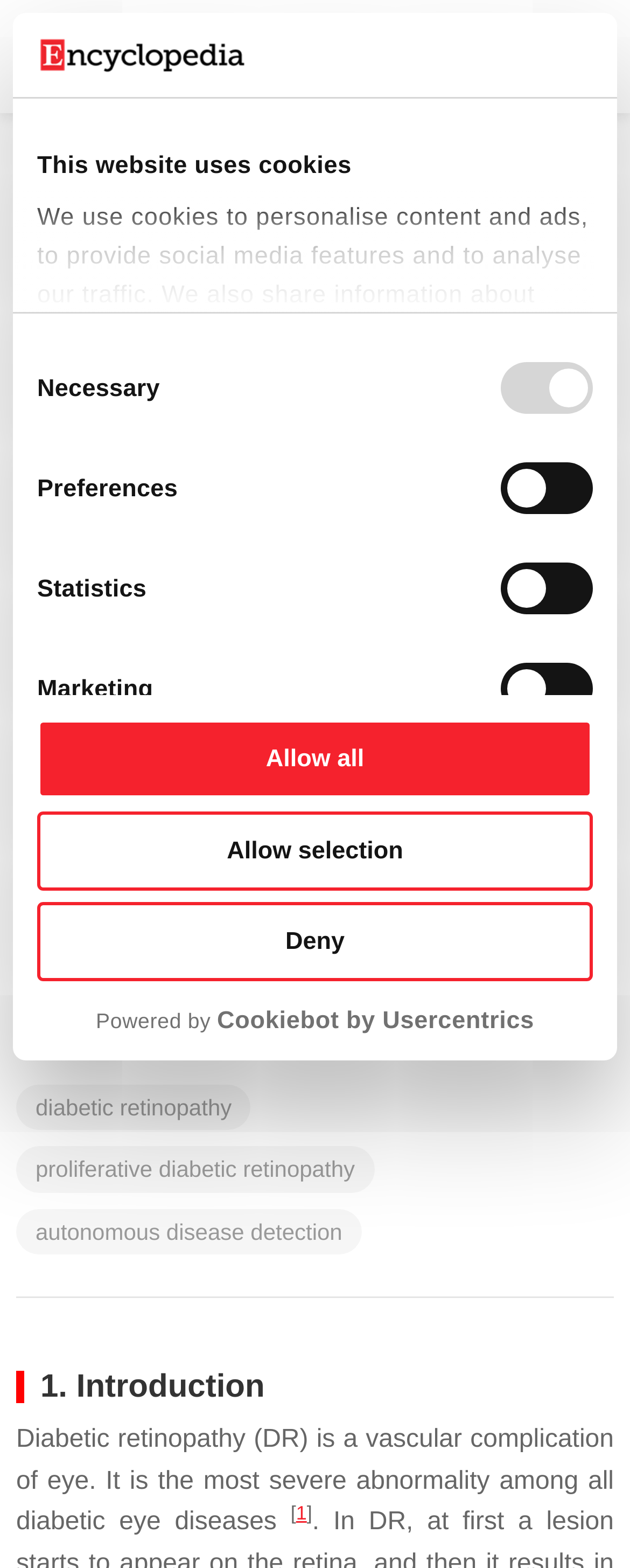Provide the bounding box coordinates of the area you need to click to execute the following instruction: "View the latest version of this entry".

[0.306, 0.188, 0.632, 0.217]